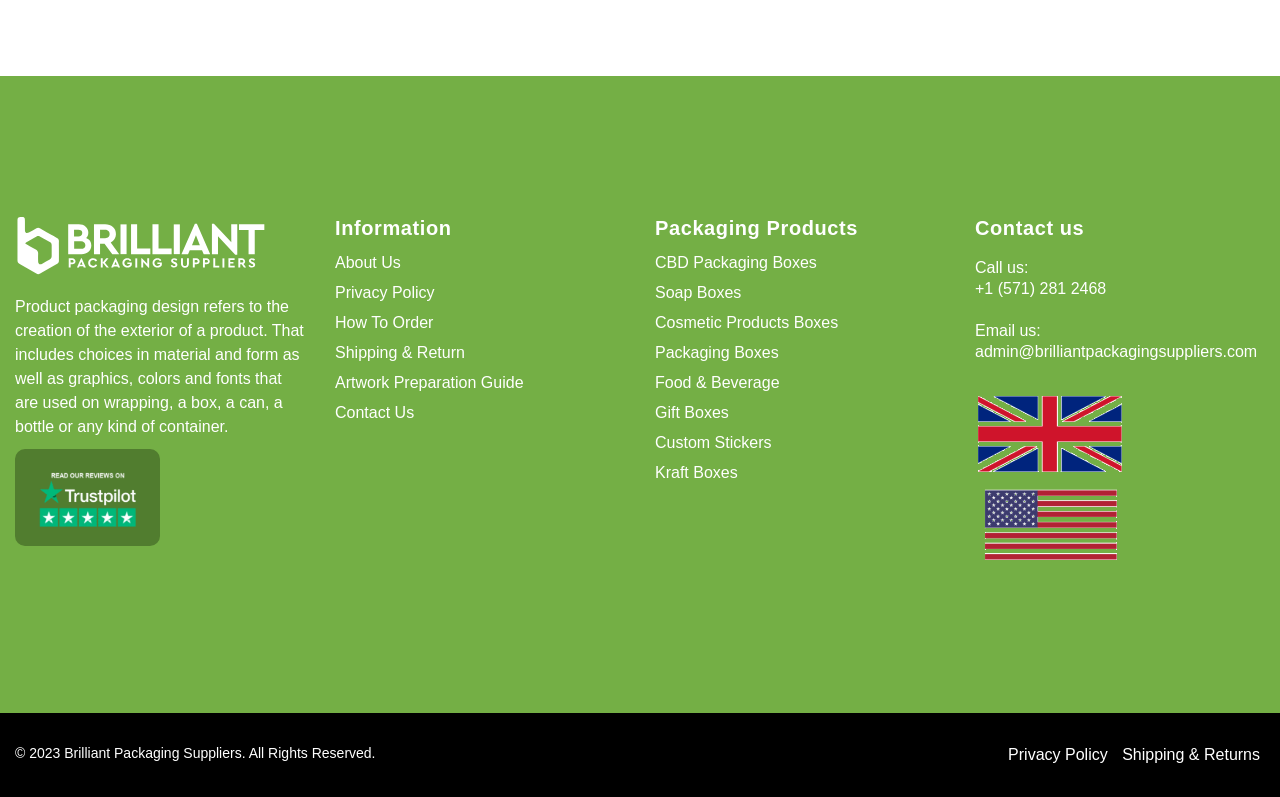Answer the question using only a single word or phrase: 
What is the main topic of this webpage?

Product packaging design